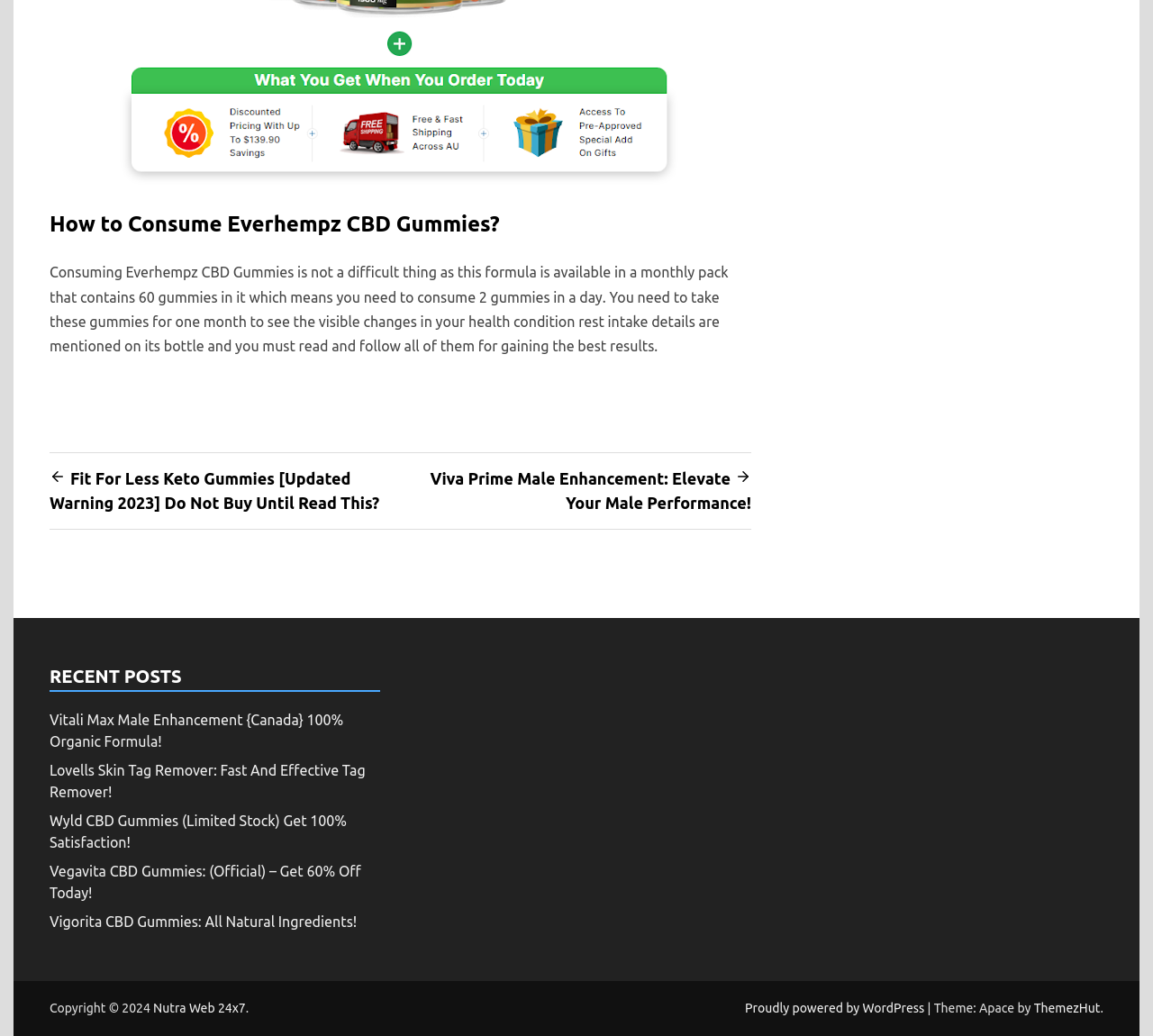Determine the bounding box coordinates of the clickable element to achieve the following action: 'Click on 'Nutra Web 24x7''. Provide the coordinates as four float values between 0 and 1, formatted as [left, top, right, bottom].

[0.133, 0.966, 0.213, 0.98]